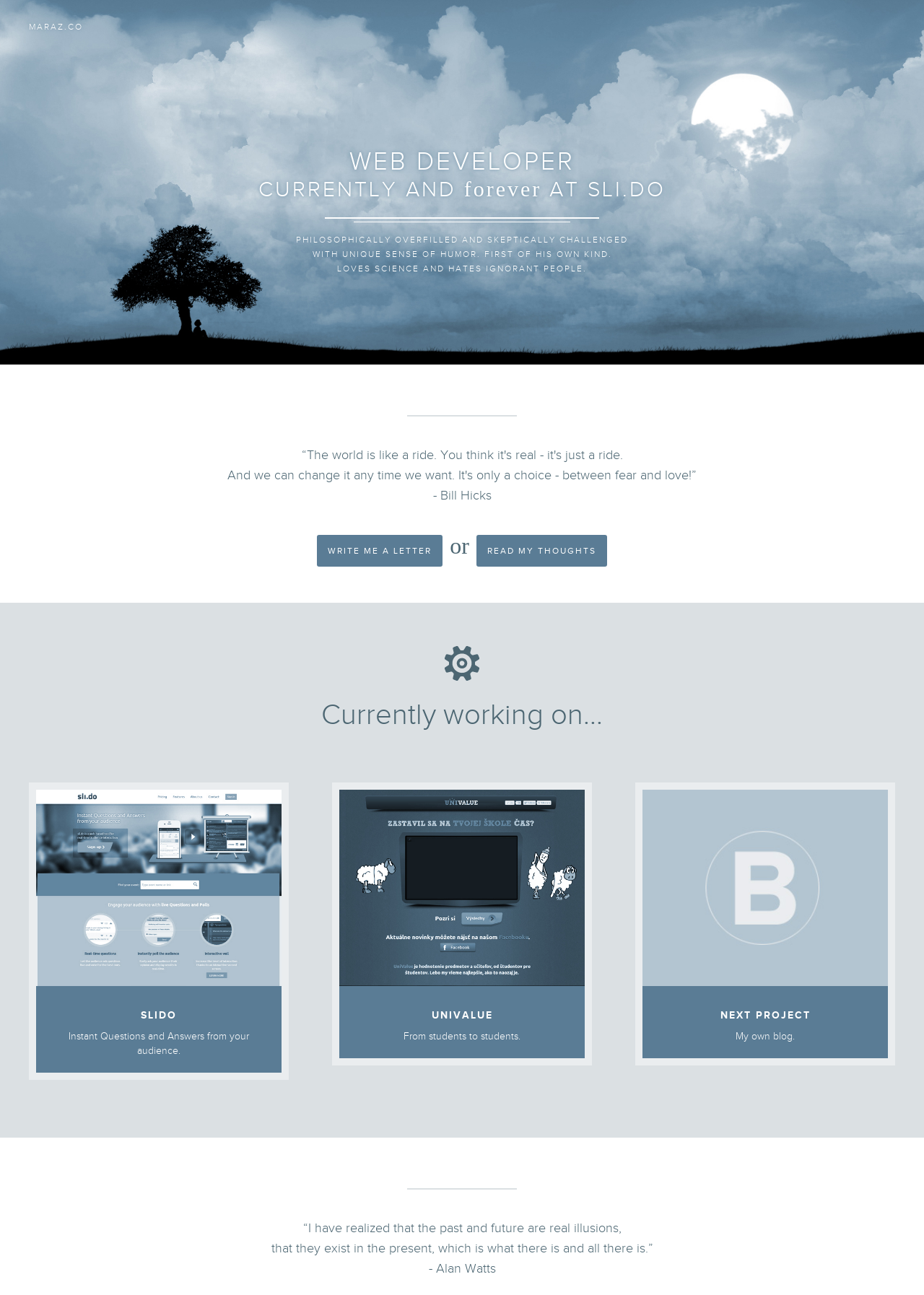Determine the bounding box coordinates for the UI element described. Format the coordinates as (top-left x, top-left y, bottom-right x, bottom-right y) and ensure all values are between 0 and 1. Element description: Write me a letter

[0.343, 0.413, 0.479, 0.438]